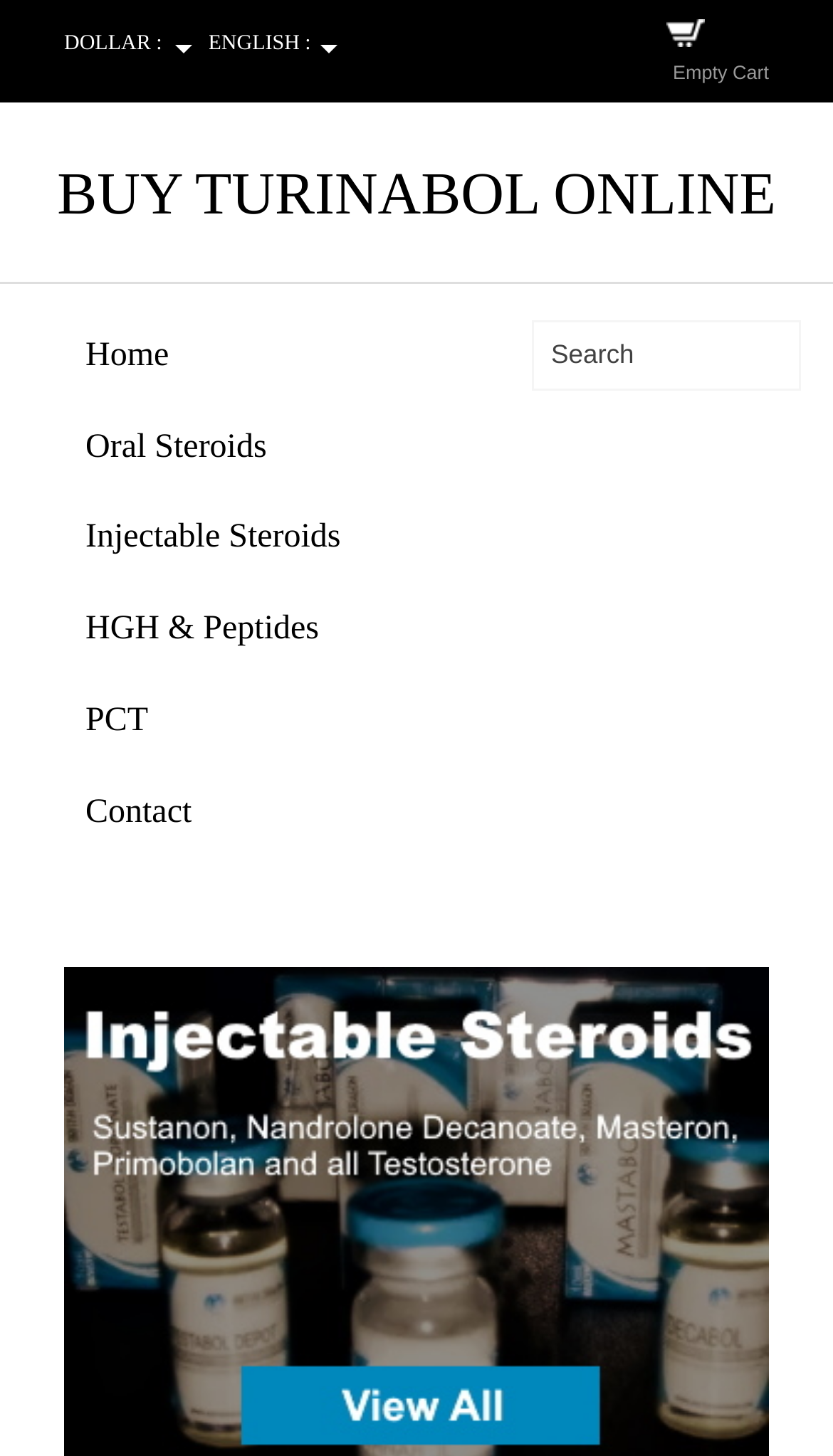Create a full and detailed caption for the entire webpage.

The webpage is an online store for anabolic steroids, with a focus on buying Turinabol online. At the top left, there is a combobox for selecting a currency, accompanied by a static text "DOLLAR :" and another option "EURO" to the right. Below this, there is another combobox for selecting a language, with options "ENGLISH :", "FRENCH", and "GERMAN" listed below.

On the top right, there are two links: one with no text and another labeled "Empty Cart". Below these links, there is a prominent heading "BUY TURINABOL ONLINE" that spans almost the entire width of the page.

On the left side, there is a navigation menu with links to different sections of the website, including "Home", "Oral Steroids", "Injectable Steroids", "HGH & Peptides", "PCT", and "Contact". These links are stacked vertically, with "Home" at the top and "Contact" at the bottom.

In the center of the page, there is a search function with a textbox and a button to the right, accompanied by a static text "Search". The search function is positioned slightly above the midpoint of the page.

There are no images on the page. The overall layout is functional, with a focus on providing easy access to different sections of the website and facilitating search and purchase.